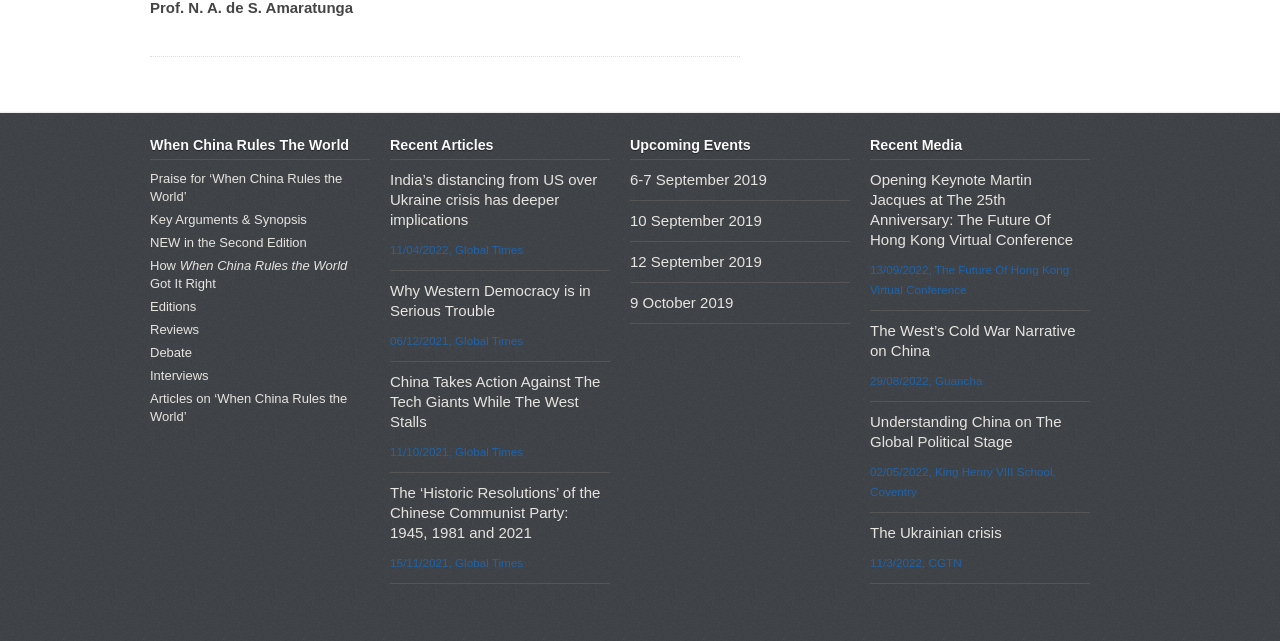Using the description "Editions", predict the bounding box of the relevant HTML element.

[0.117, 0.466, 0.153, 0.49]